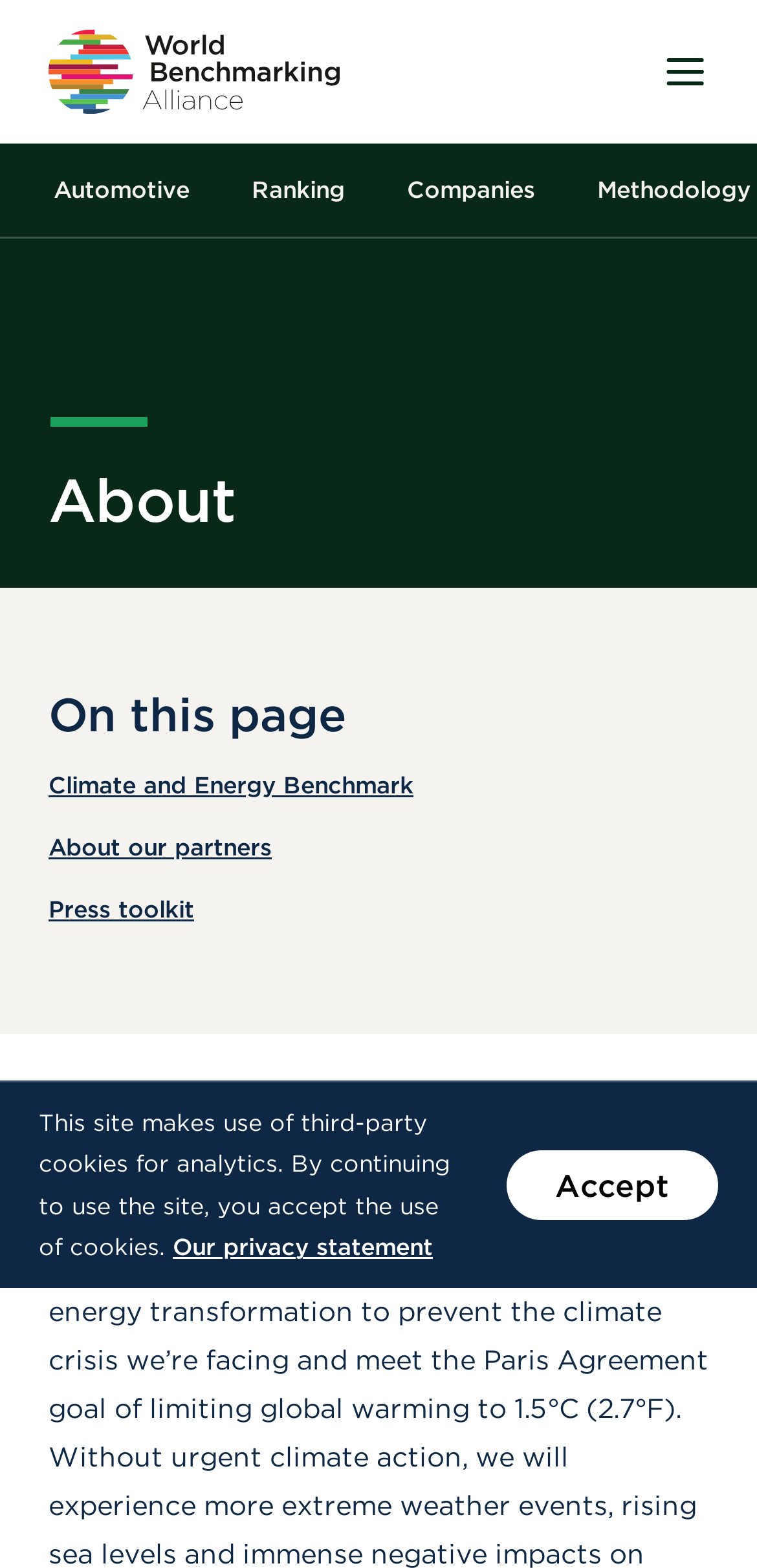Use a single word or phrase to answer the following:
How many links are present in the header section?

4